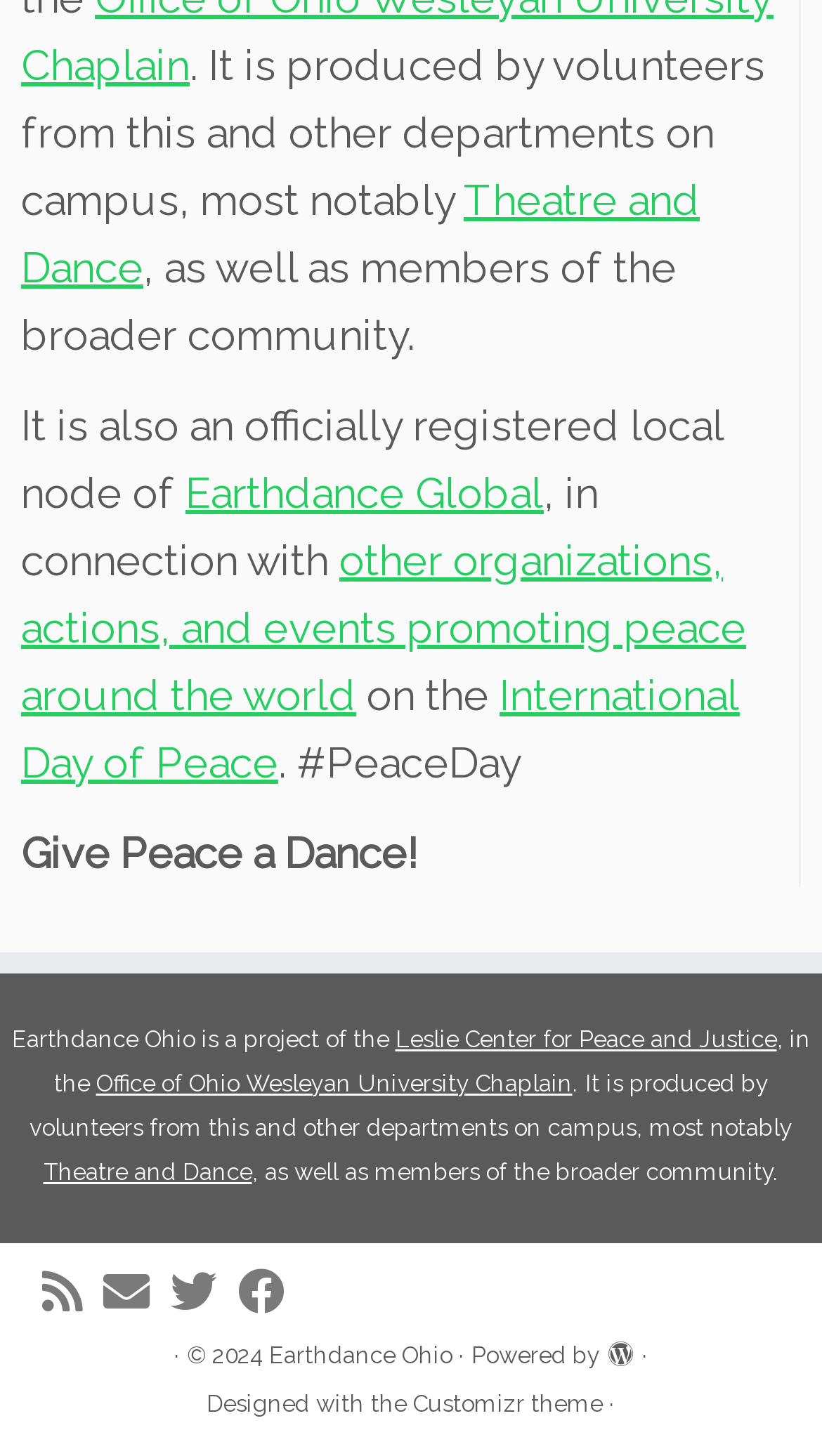Specify the bounding box coordinates of the element's area that should be clicked to execute the given instruction: "Follow Earthdance Ohio on Twitter". The coordinates should be four float numbers between 0 and 1, i.e., [left, top, right, bottom].

[0.208, 0.871, 0.29, 0.903]